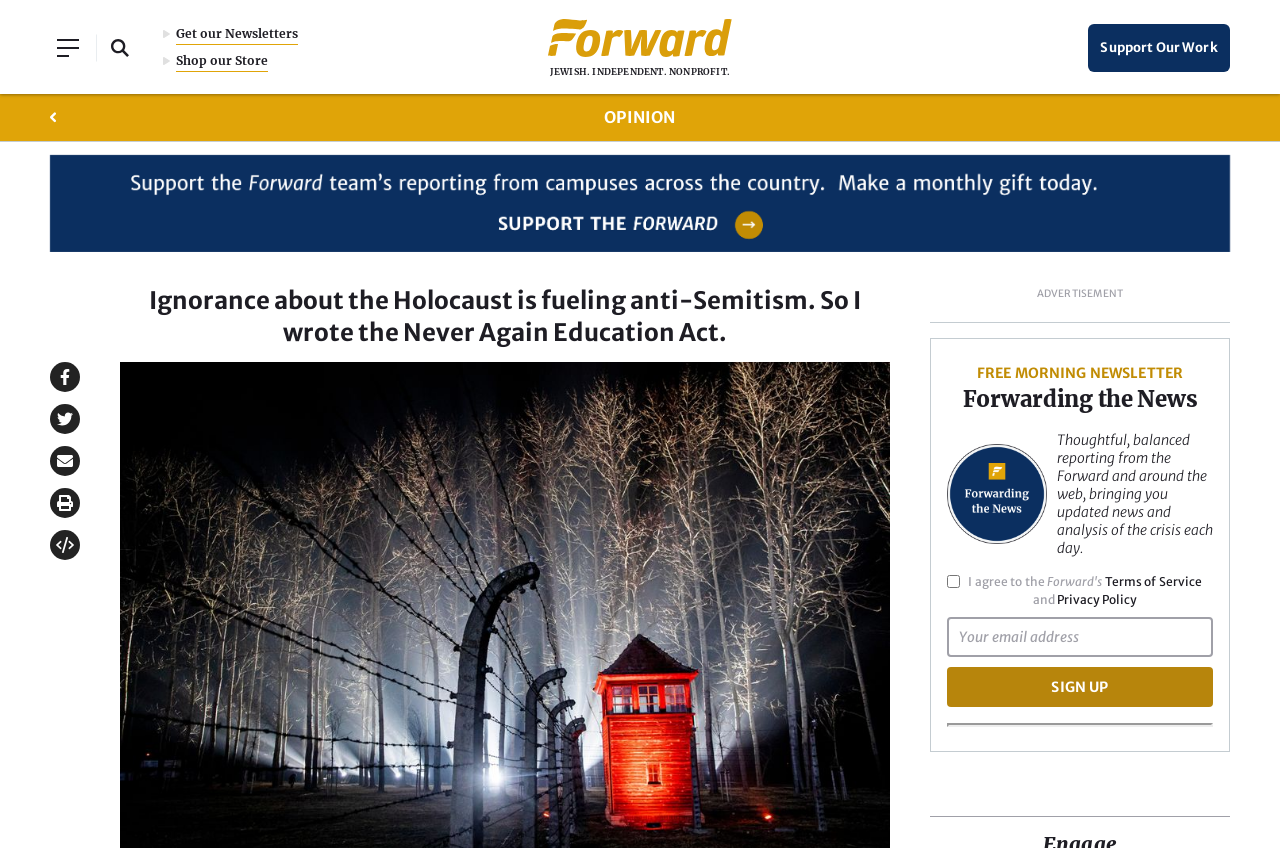Respond to the following query with just one word or a short phrase: 
What is the purpose of the 'Never Again Education Act'?

To combat anti-Semitism